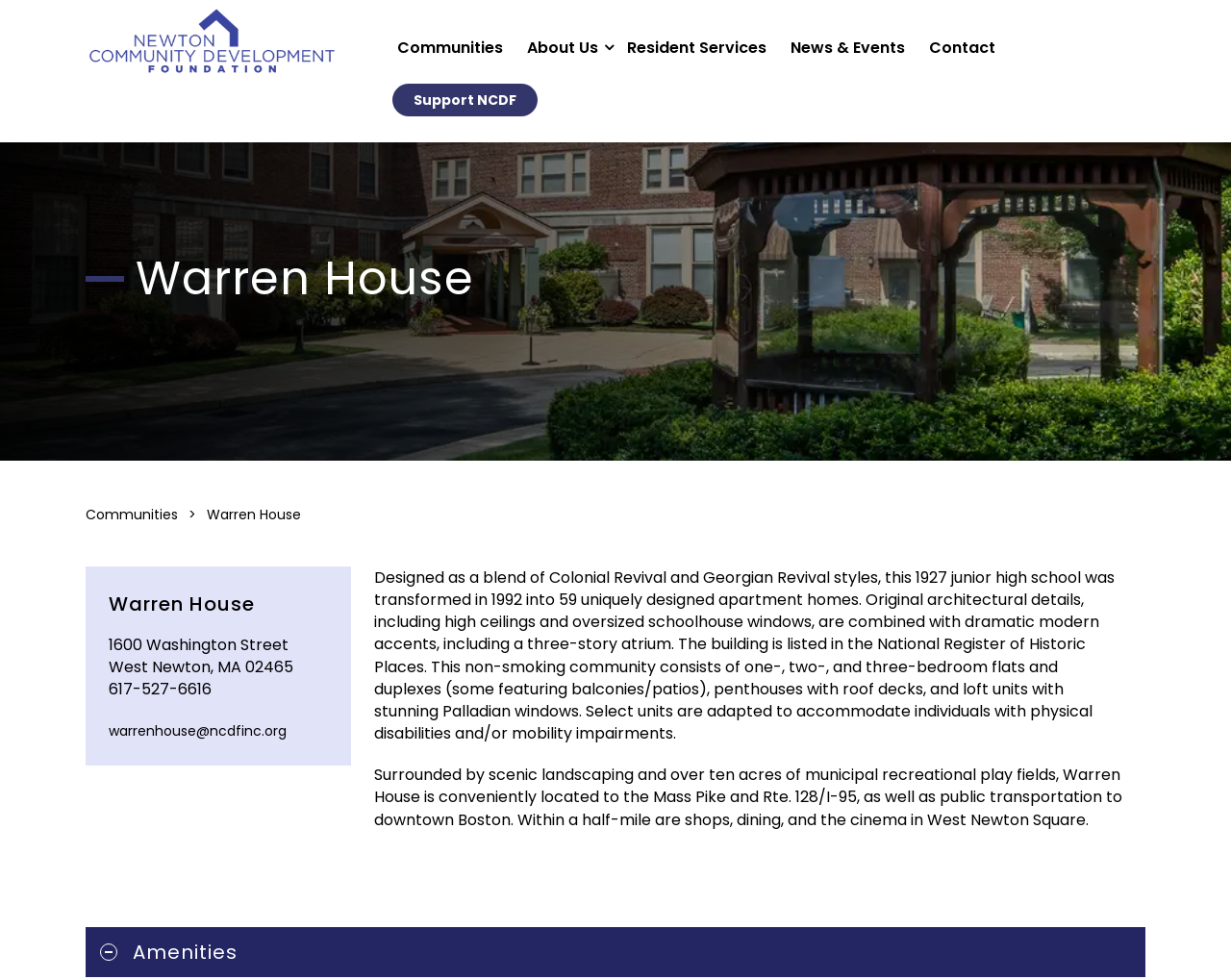Show the bounding box coordinates for the HTML element described as: "see it online".

None